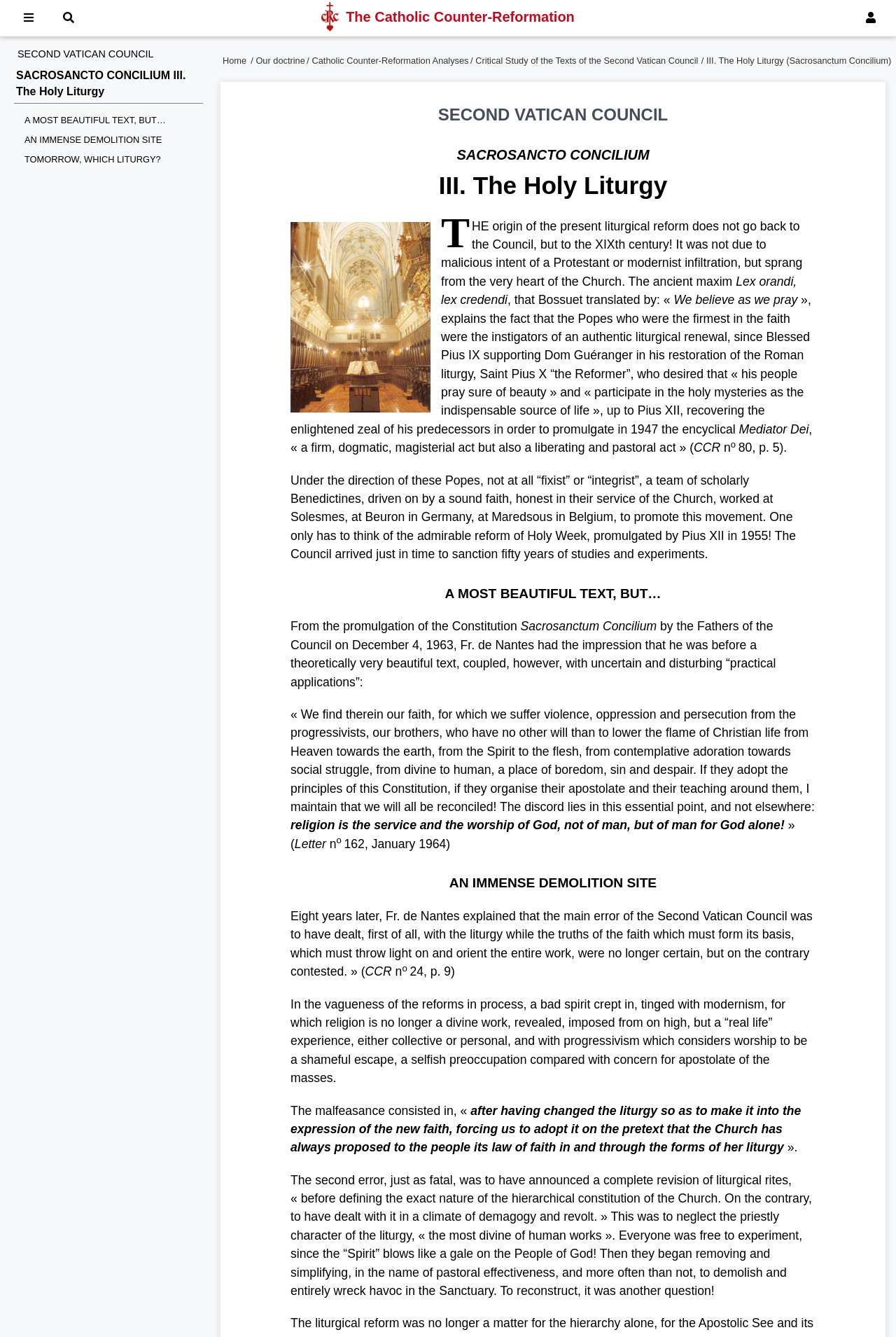Please identify the bounding box coordinates of the element I should click to complete this instruction: 'Click the 'Catholic Counter-Reformation Analyses' link'. The coordinates should be given as four float numbers between 0 and 1, like this: [left, top, right, bottom].

[0.348, 0.041, 0.523, 0.049]